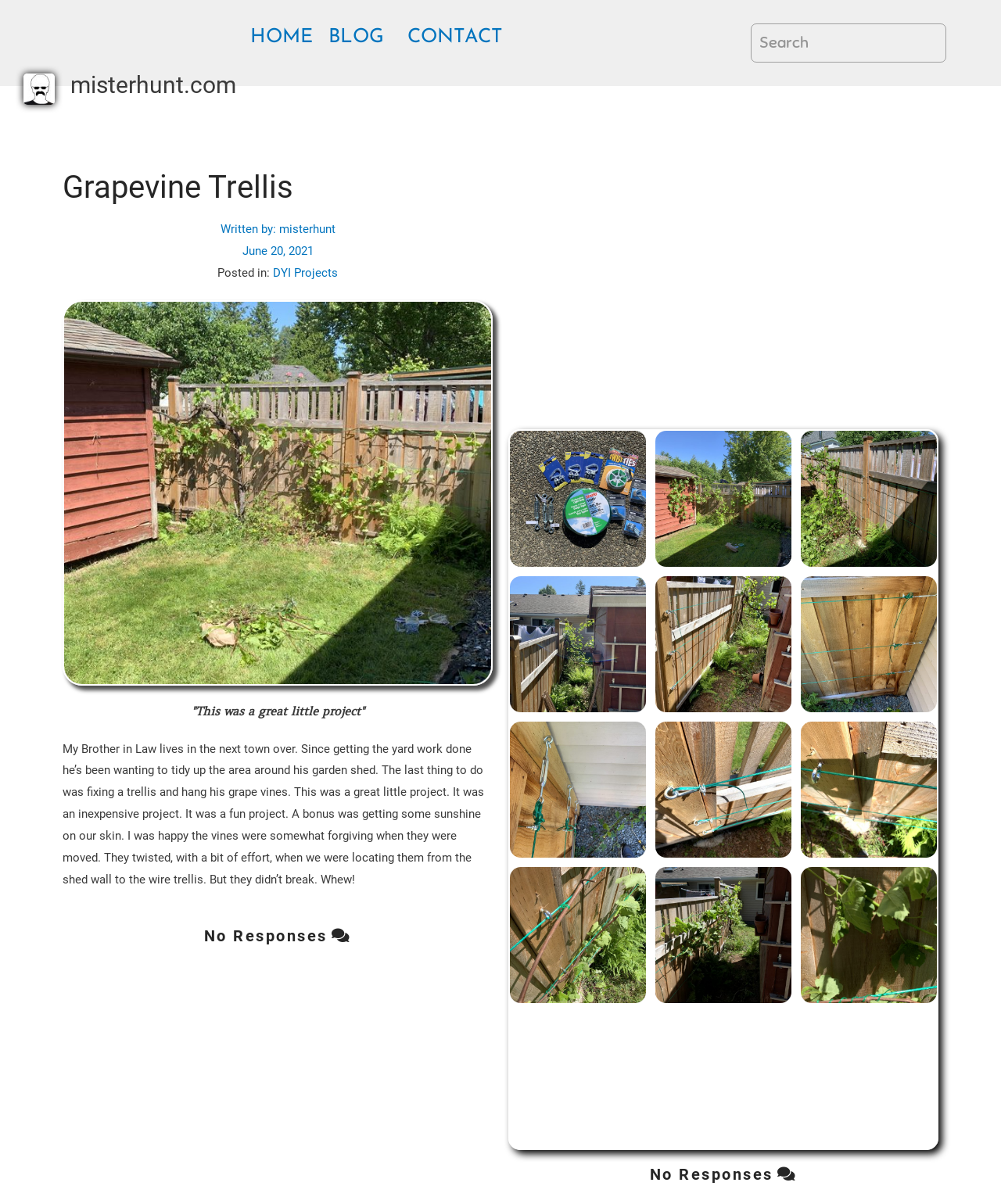Respond concisely with one word or phrase to the following query:
How many images are there in the article?

11